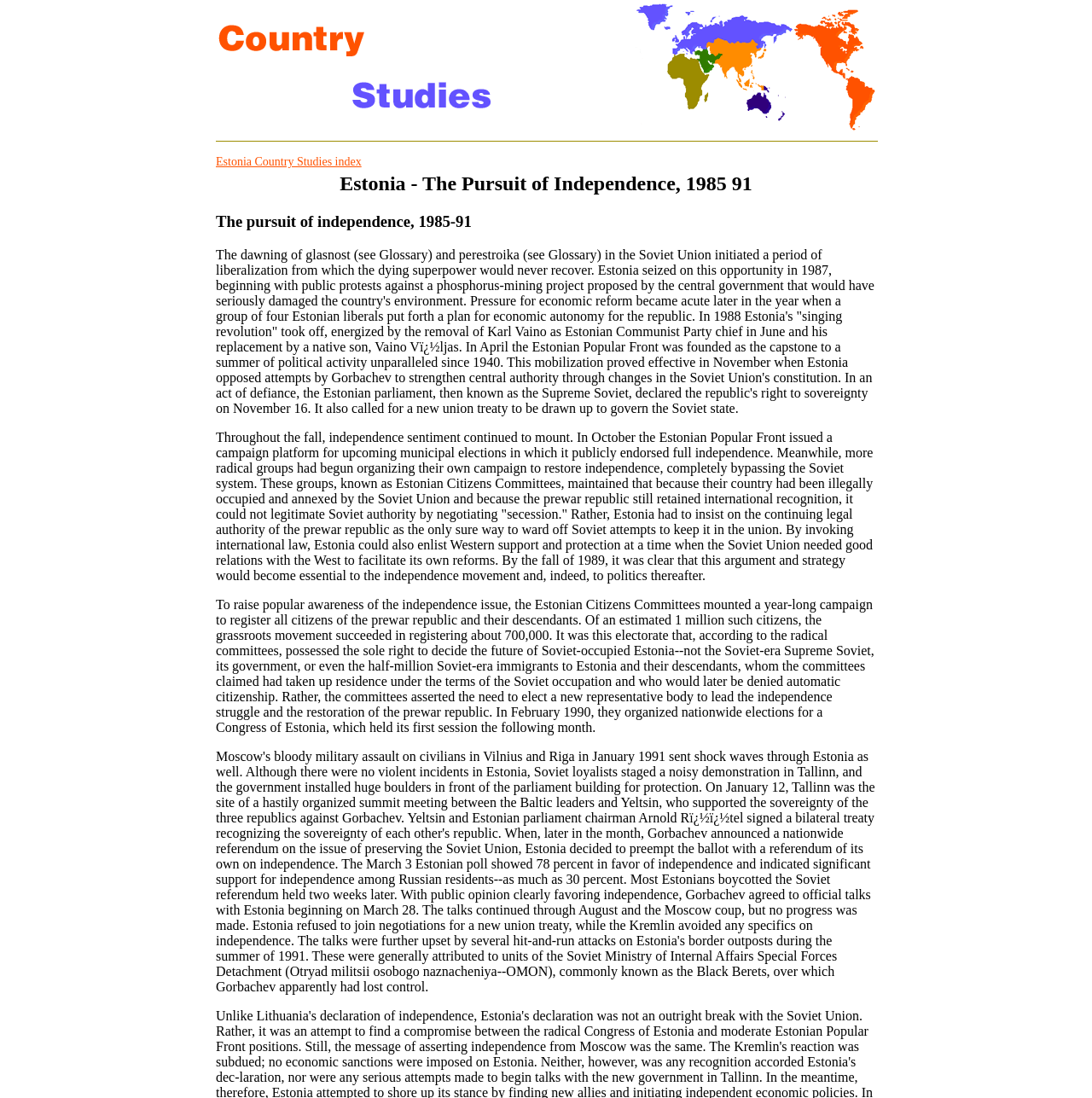Detail the features and information presented on the webpage.

The webpage is about Estonia's pursuit of independence in 1985-91. At the top, there is a row with two cells. The left cell contains a link with an image, and the right cell has an image with the text "Estonia The Pursuit of Independence, 1985 91". 

Below this row, there is a horizontal separator line. 

Under the separator, there is another row with a single cell that is empty. 

The next row has a cell with a link to "Estonia Country Studies index" on the left, and two headings on the right. The first heading is "Estonia - The Pursuit of Independence, 1985 91", and the second heading is "The pursuit of independence, 1985-91".